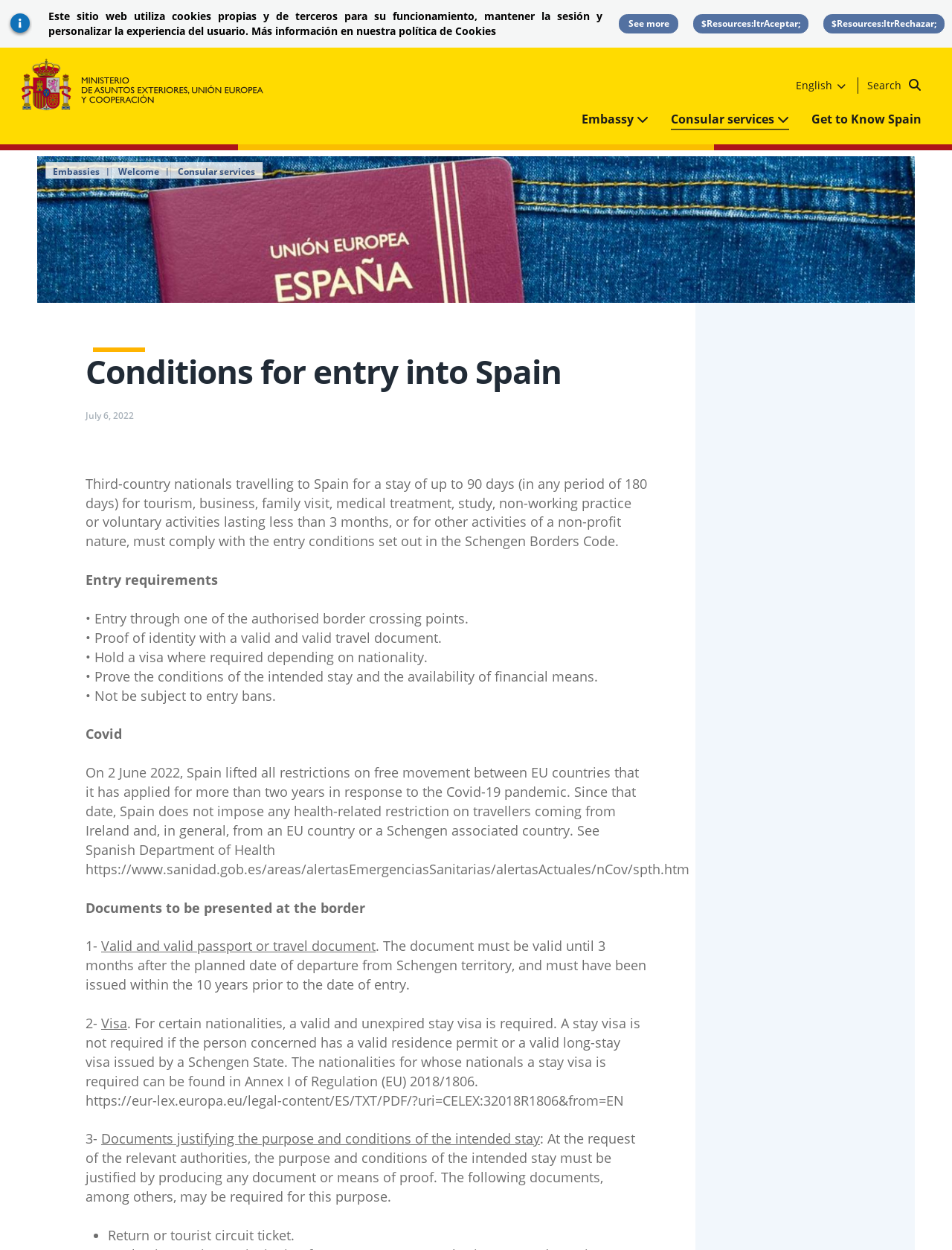What is the language of the webpage?
Provide a concise answer using a single word or phrase based on the image.

English